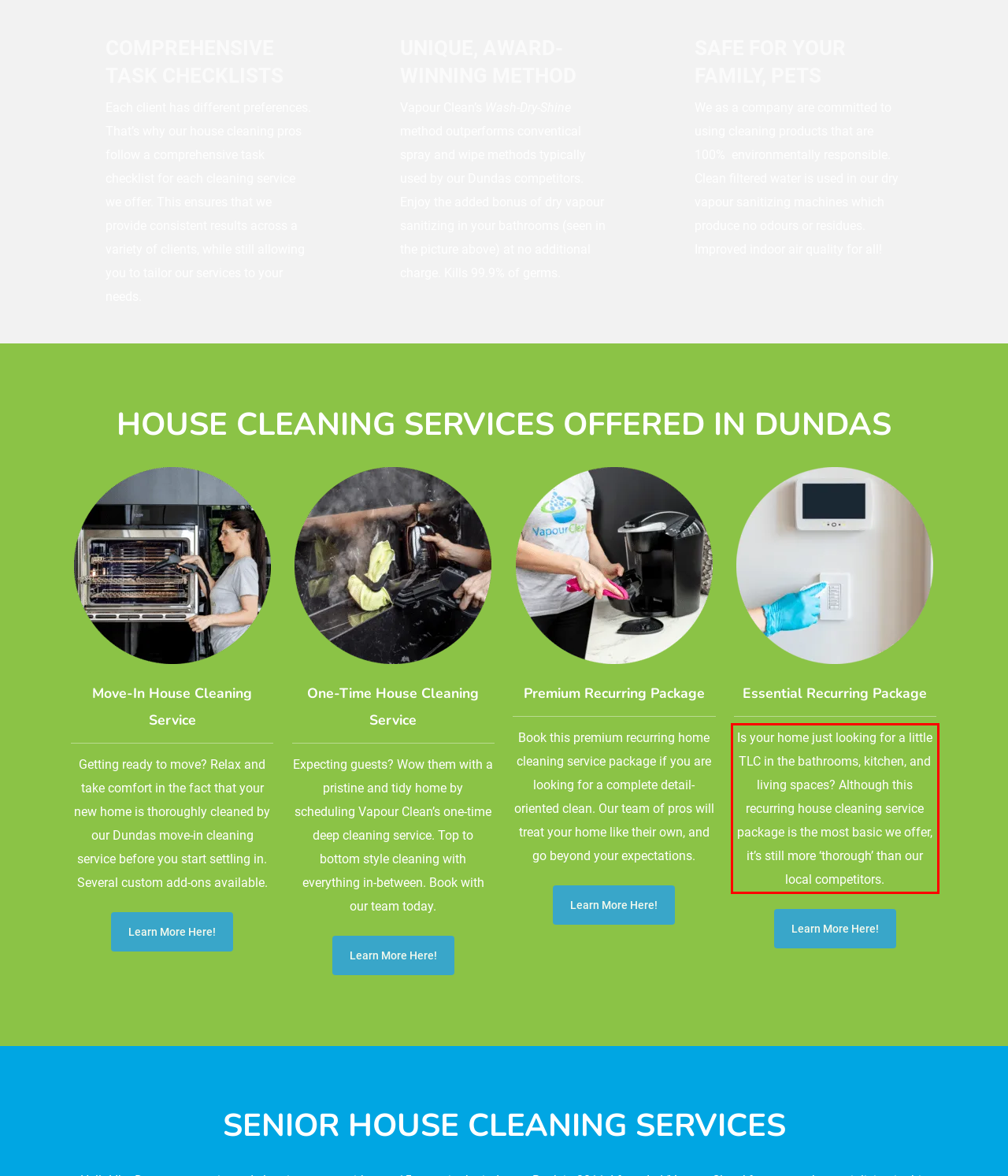Identify the red bounding box in the webpage screenshot and perform OCR to generate the text content enclosed.

Is your home just looking for a little TLC in the bathrooms, kitchen, and living spaces? Although this recurring house cleaning service package is the most basic we offer, it’s still more ‘thorough’ than our local competitors.